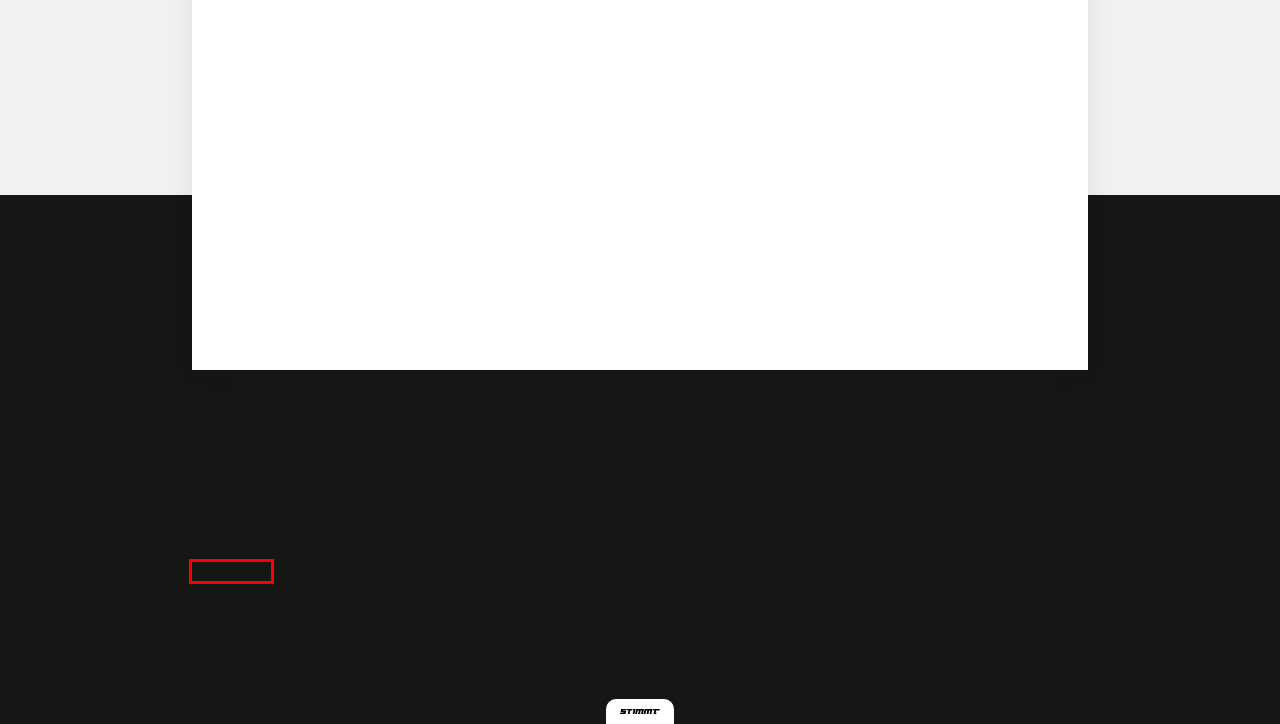Given a screenshot of a webpage with a red rectangle bounding box around a UI element, select the best matching webpage description for the new webpage that appears after clicking the highlighted element. The candidate descriptions are:
A. Stuccopuro - Stone Age
B. Beton Ciré Original the authentic concrete stucco by - Stone Age
C. Find your expert - Stone Age
D. Microcement for
  offices and workplaces - Stone Age
E. Basebeton - Stone Age
F. Oxidestuc - Stone Age
G. Stimmt | Het bureau voor maatwerk websites en webshops
H. Sichtbeton - Stone Age

B